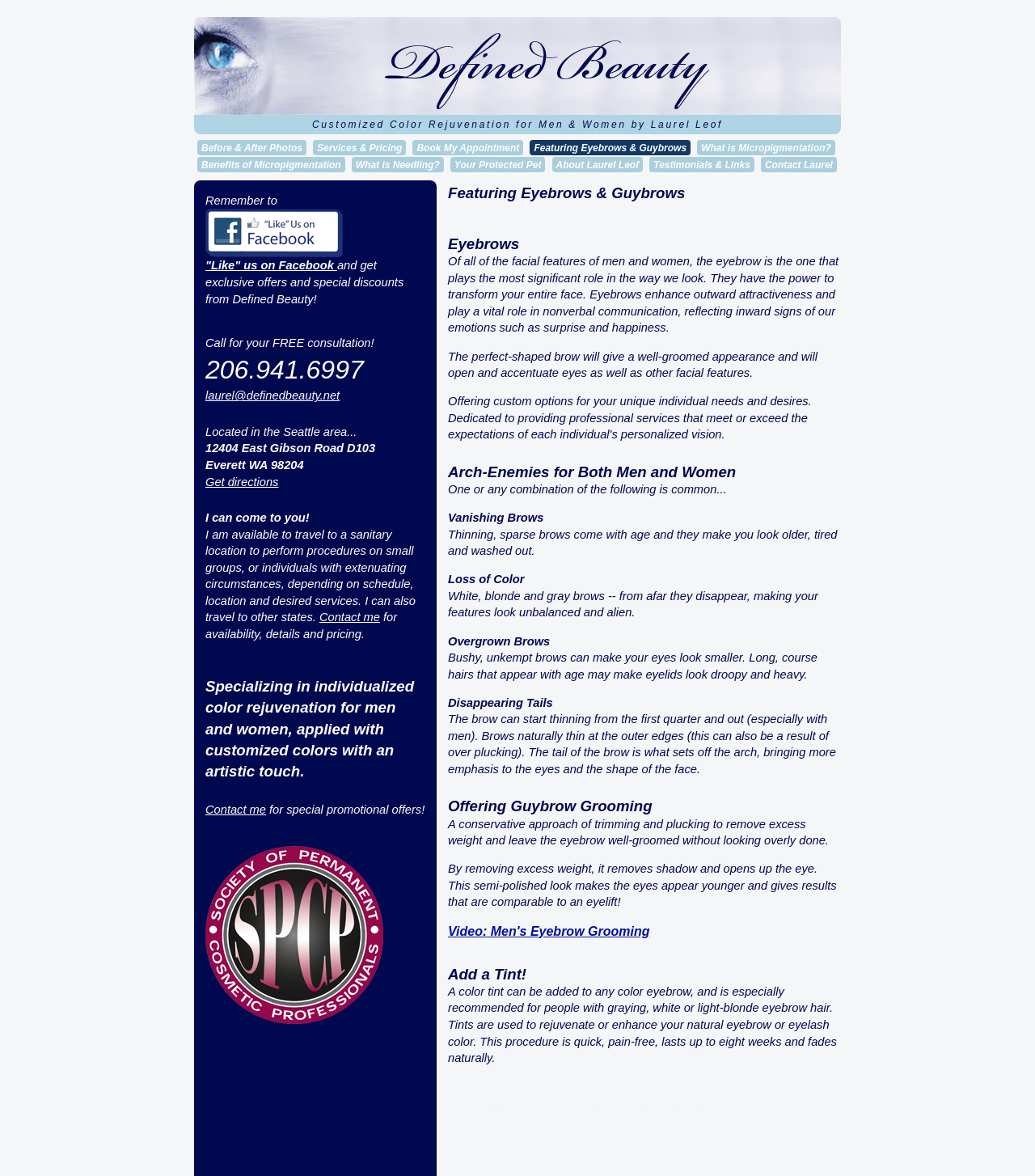Please determine the bounding box coordinates of the area that needs to be clicked to complete this task: 'Click on 'Like us on Facebook''. The coordinates must be four float numbers between 0 and 1, formatted as [left, top, right, bottom].

[0.198, 0.192, 0.331, 0.231]